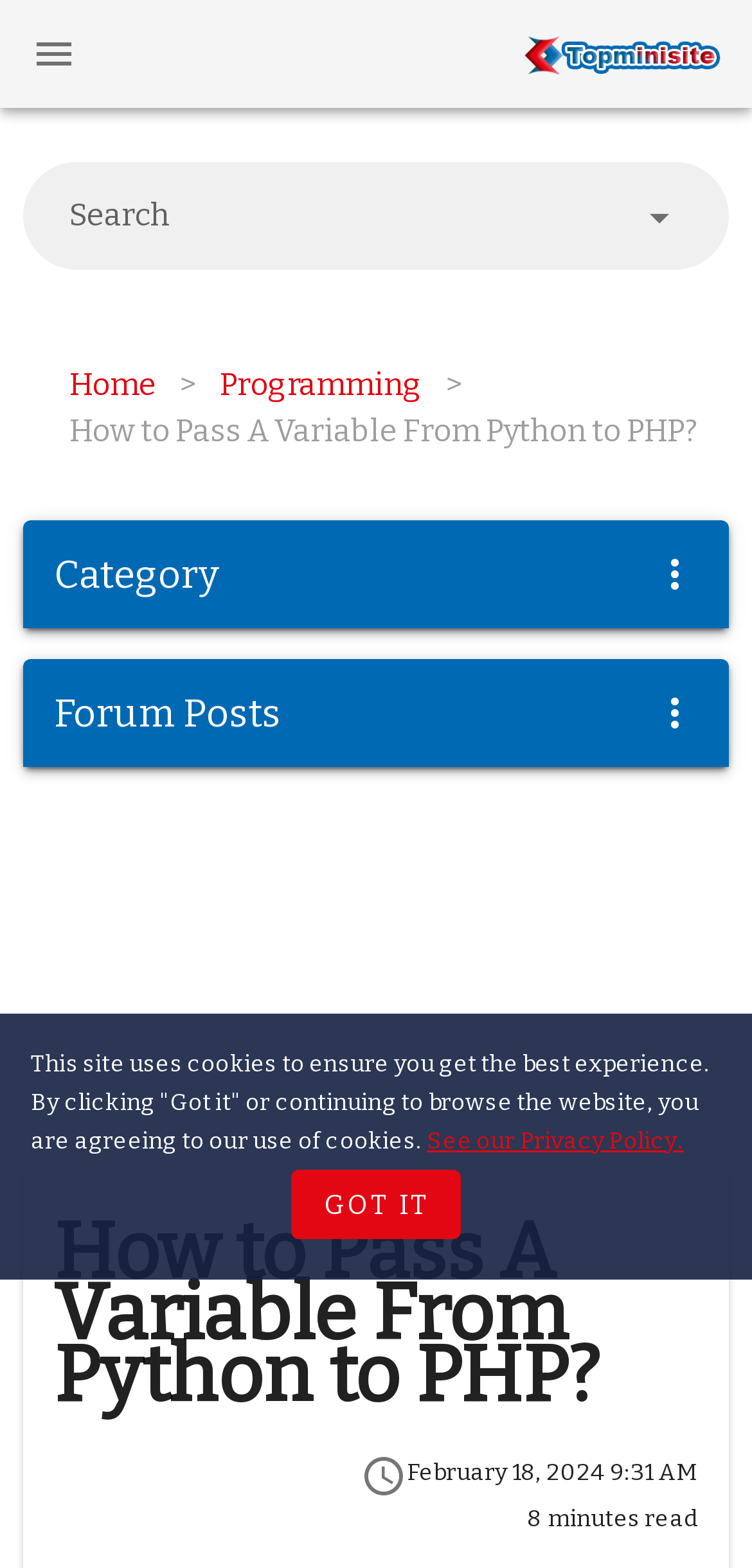Please determine the bounding box coordinates of the area that needs to be clicked to complete this task: 'Click the search button'. The coordinates must be four float numbers between 0 and 1, formatted as [left, top, right, bottom].

[0.01, 0.005, 0.133, 0.064]